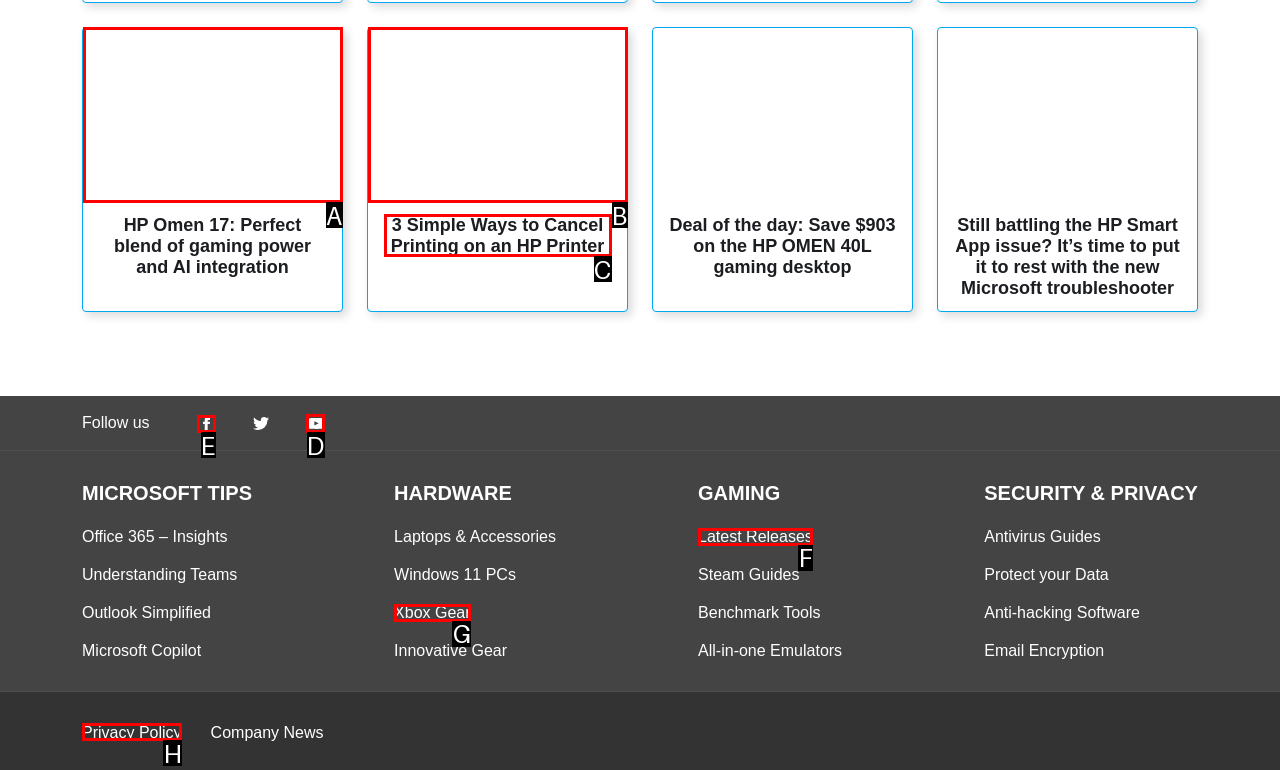Choose the HTML element that should be clicked to accomplish the task: Read the blog. Answer with the letter of the chosen option.

None